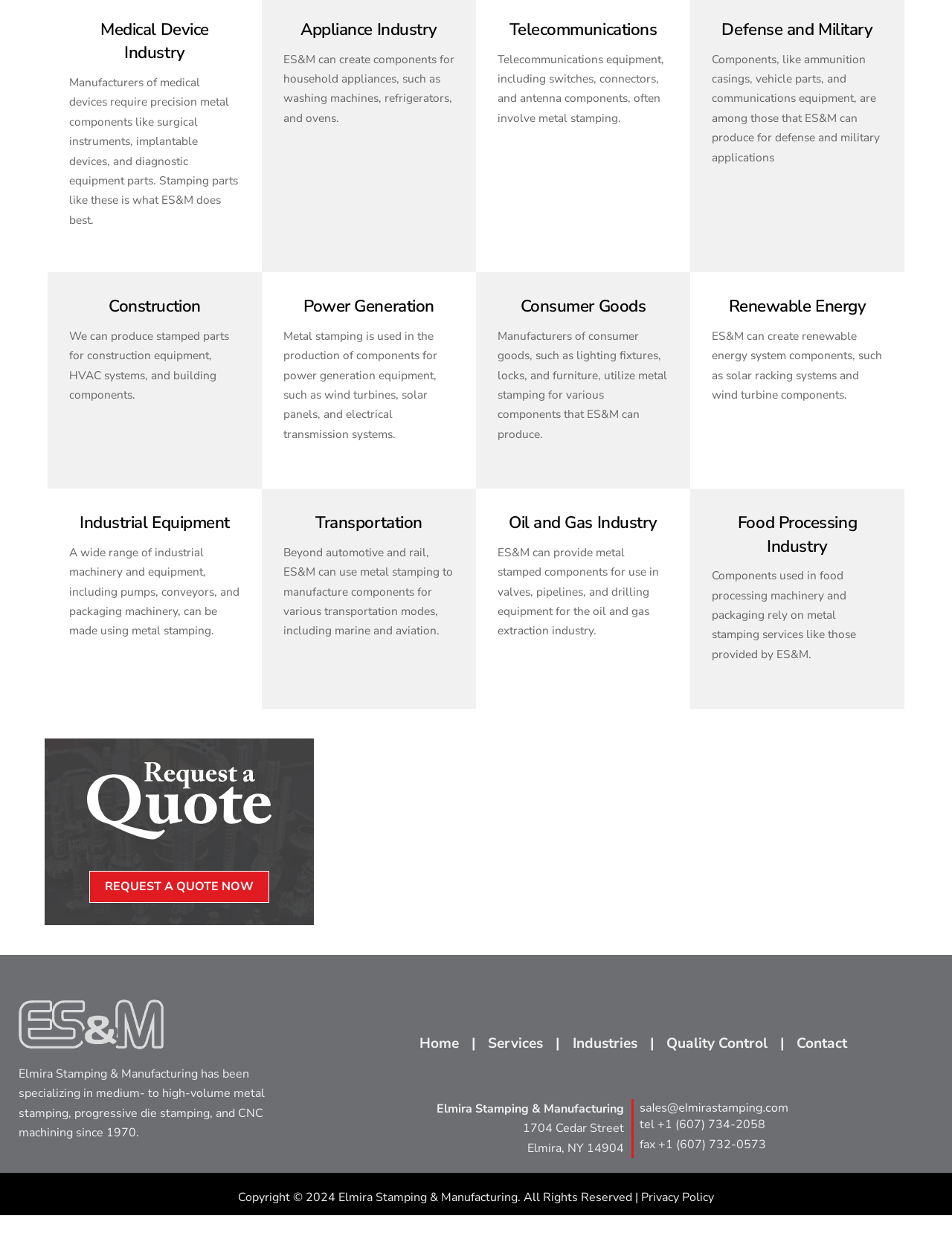What is the company name? Based on the screenshot, please respond with a single word or phrase.

Elmira Stamping & Manufacturing